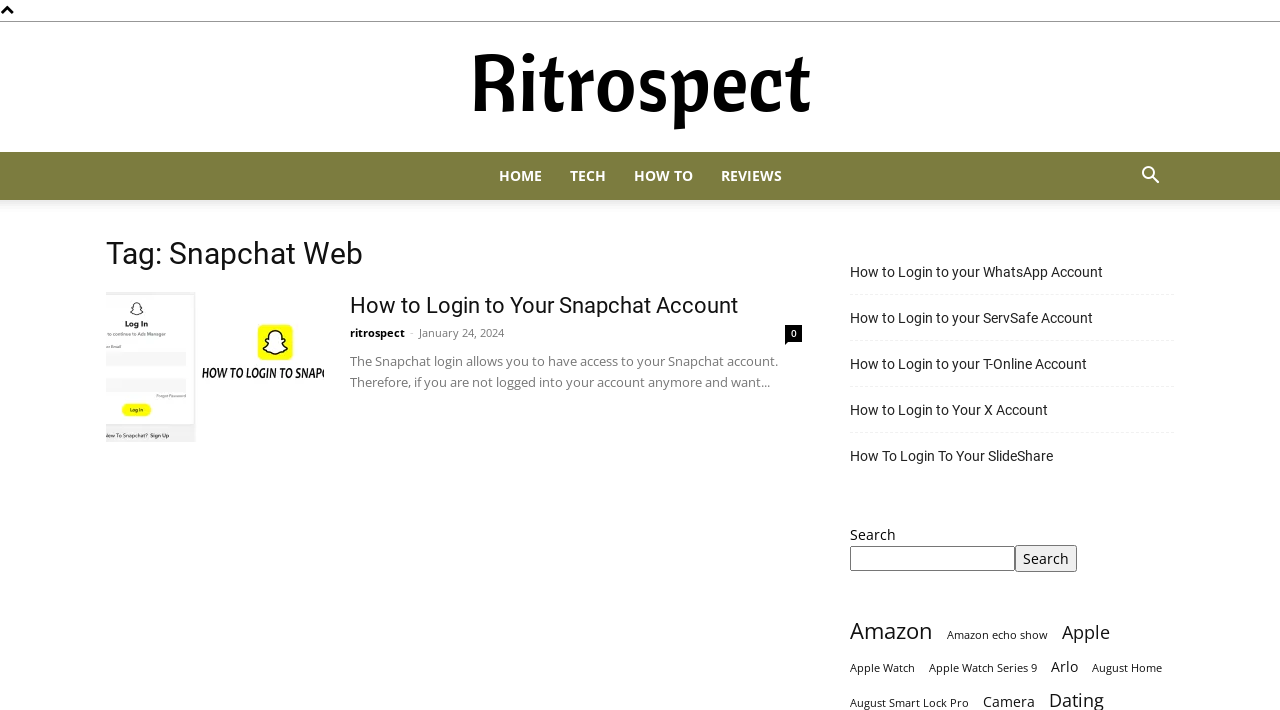Please determine the bounding box coordinates for the UI element described as: "Apple Watch".

[0.664, 0.927, 0.715, 0.956]